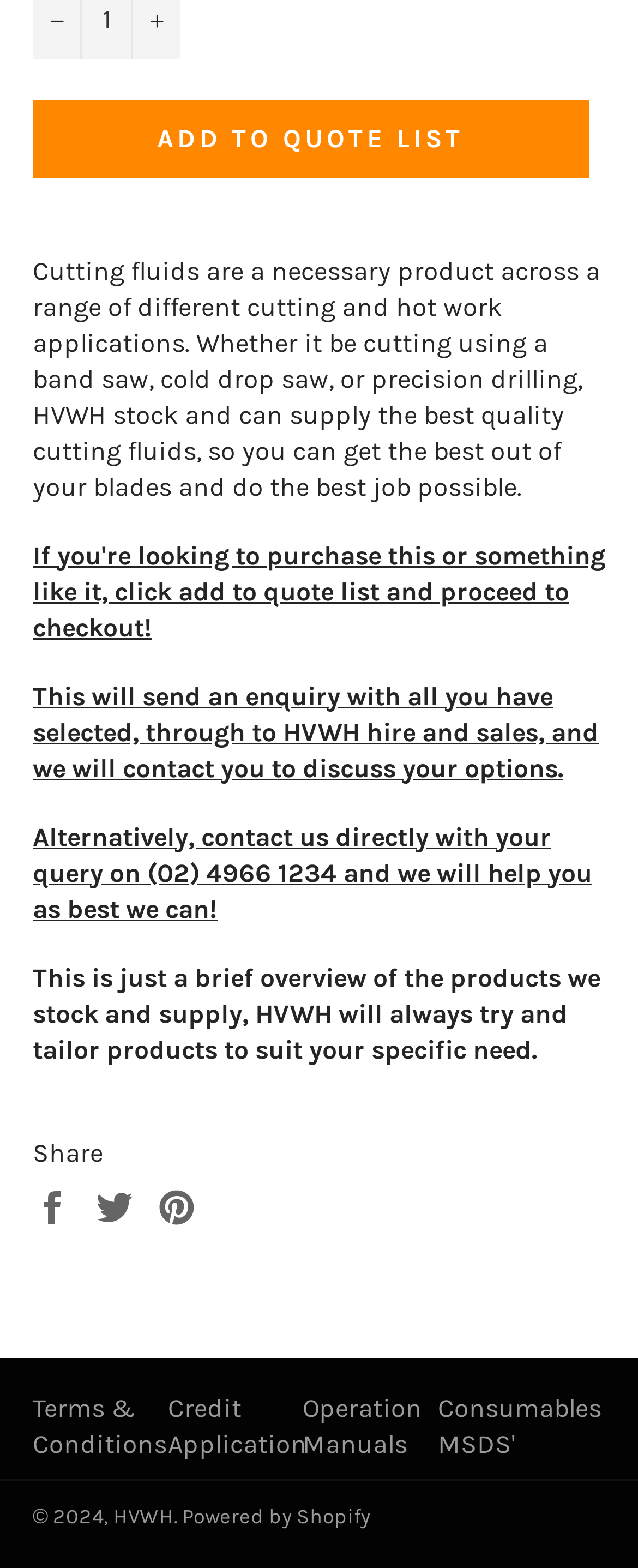How can I contact HVWH directly?
Please analyze the image and answer the question with as much detail as possible.

The webpage provides an alternative way to contact HVWH directly, which is by calling the phone number (02) 4966 1234, where HVWH will help with queries as best as they can.